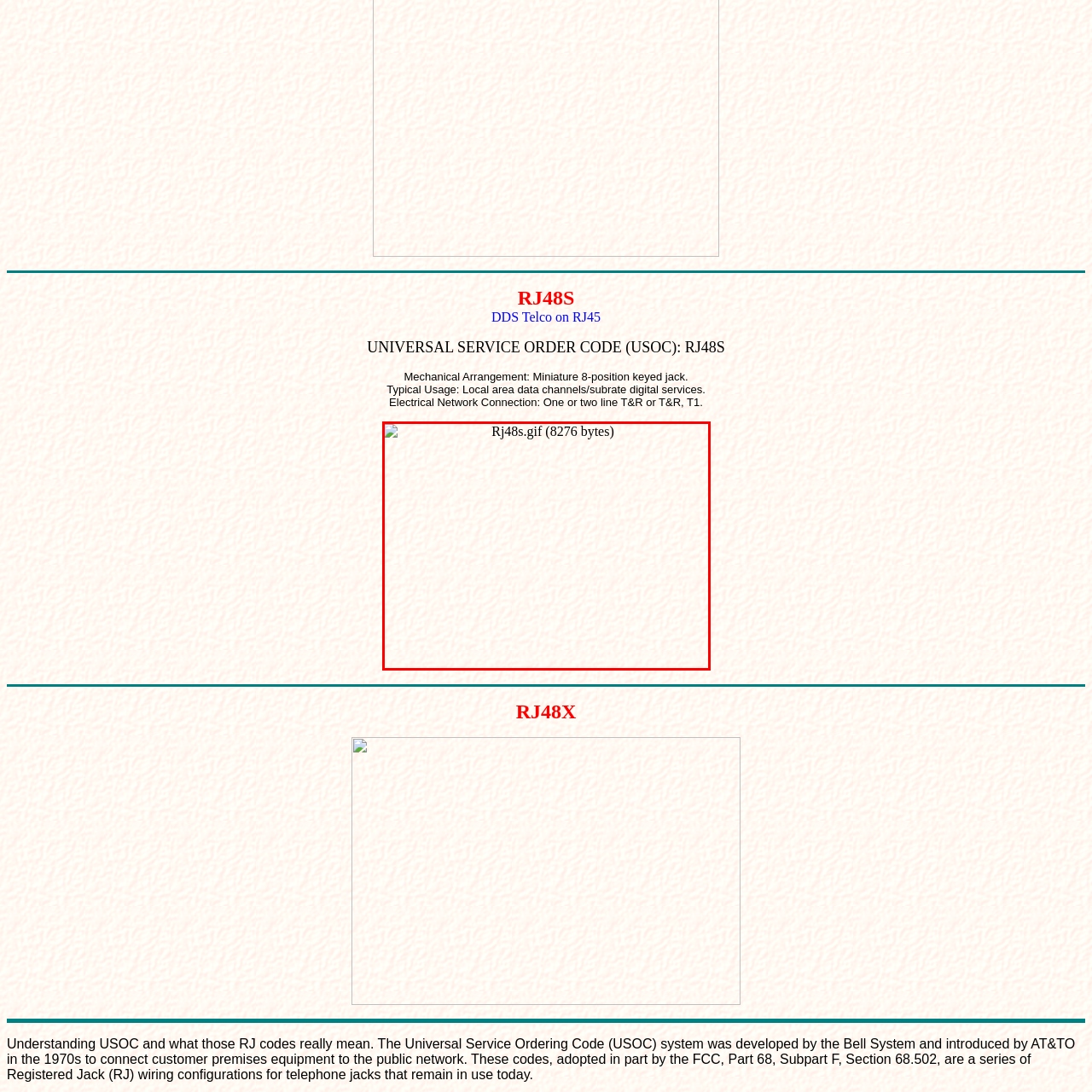Examine the content inside the red boundary in the image and give a detailed response to the following query: When were standardized wiring configurations developed?

The image highlights the role of the RJ48S connector in the standardized wiring configurations for telephone jacks, which were developed in the 1970s.